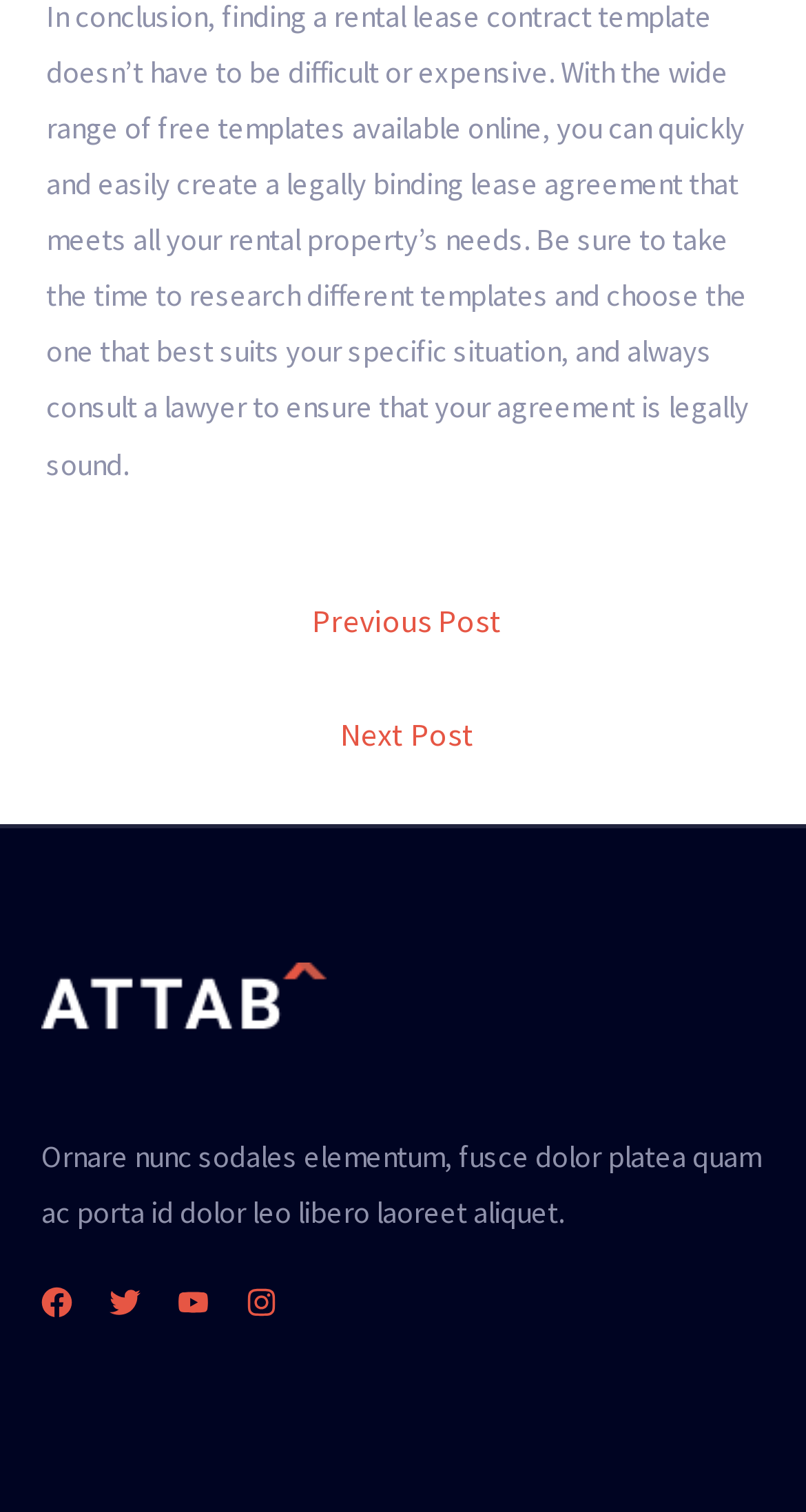What type of content is present in the 'Footer Widget 1' section?
Could you answer the question in a detailed manner, providing as much information as possible?

The 'Footer Widget 1' section contains a block of text, as indicated by the StaticText element with the OCR text 'Ornare nunc sodales elementum...', which suggests that the content of this section is textual in nature.